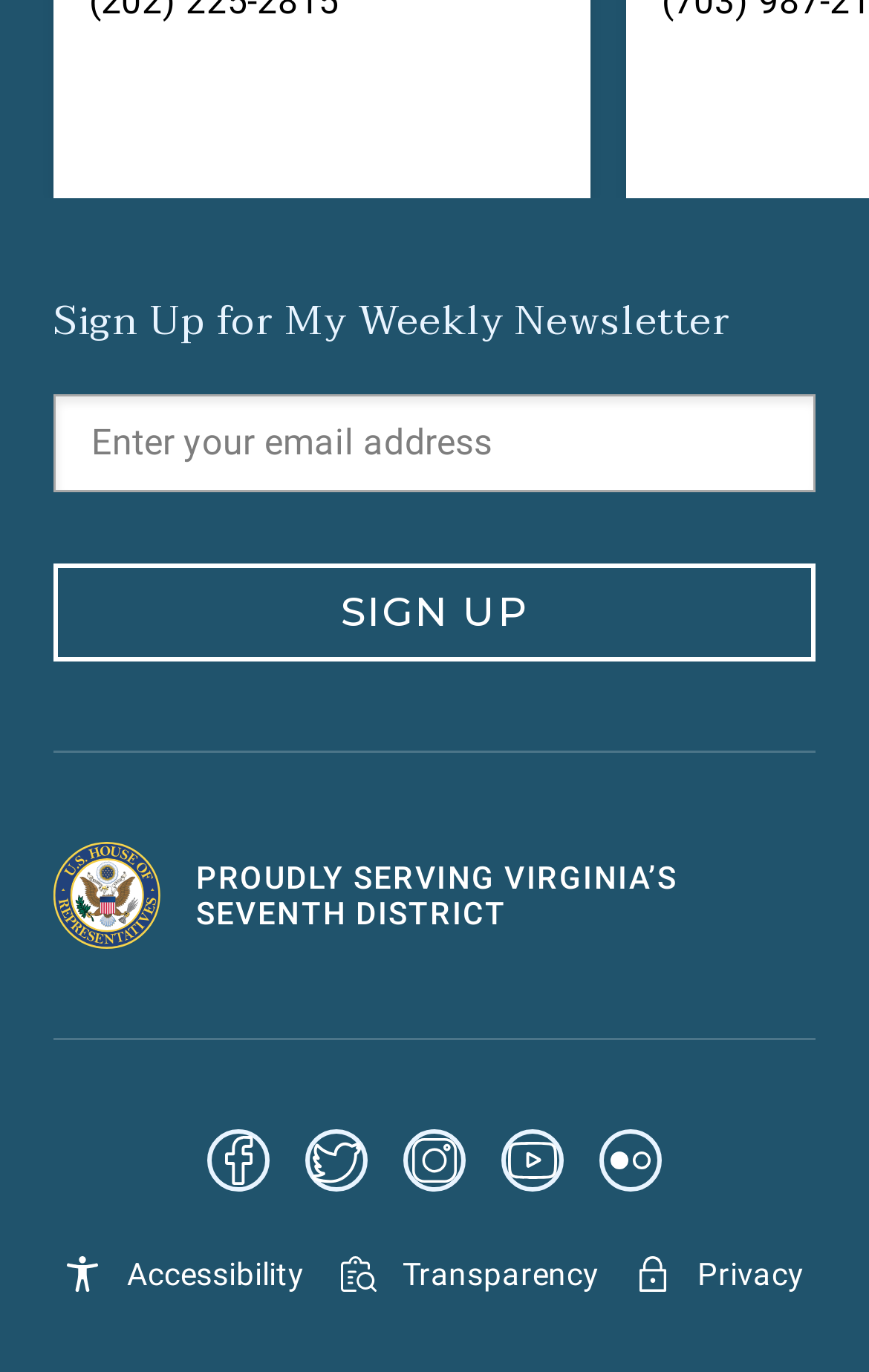Respond with a single word or phrase:
What is the purpose of the textbox?

Enter email address